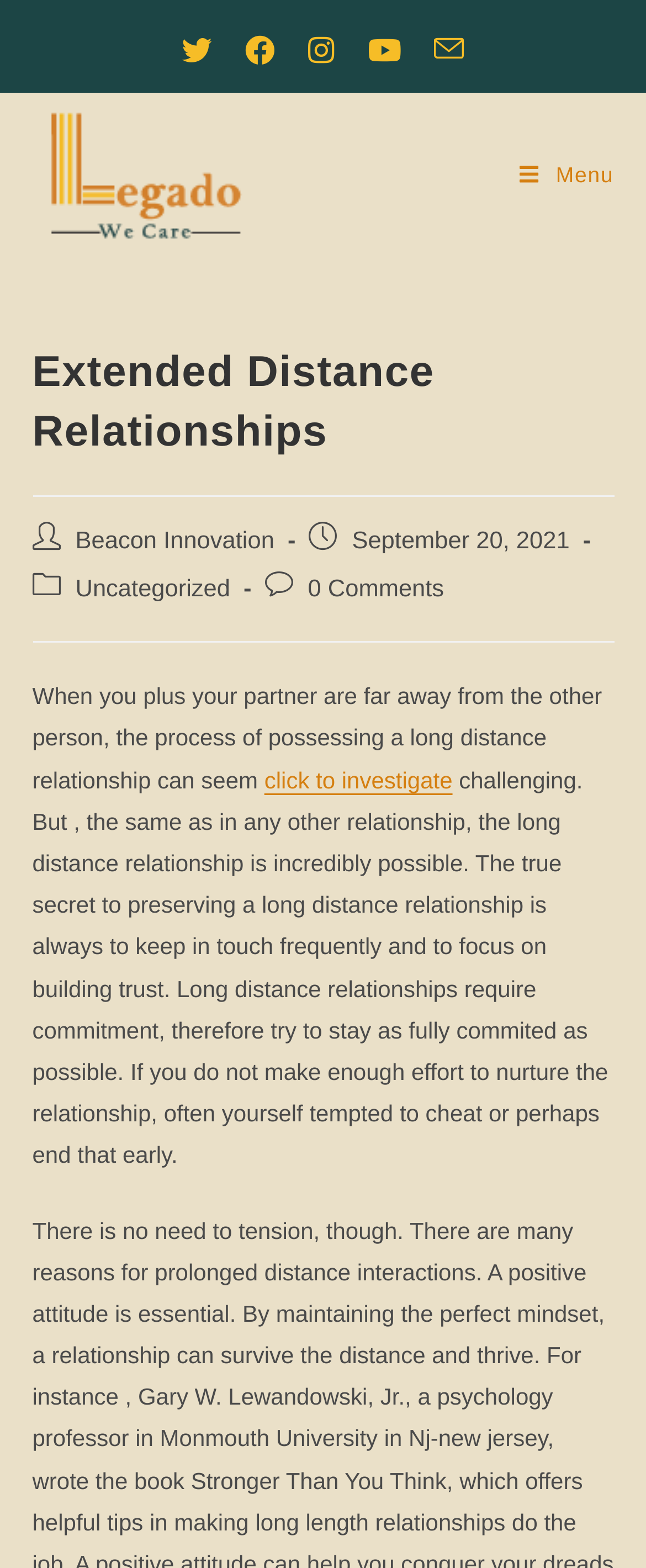Kindly determine the bounding box coordinates for the area that needs to be clicked to execute this instruction: "Read more about extended distance relationships".

[0.409, 0.489, 0.7, 0.506]